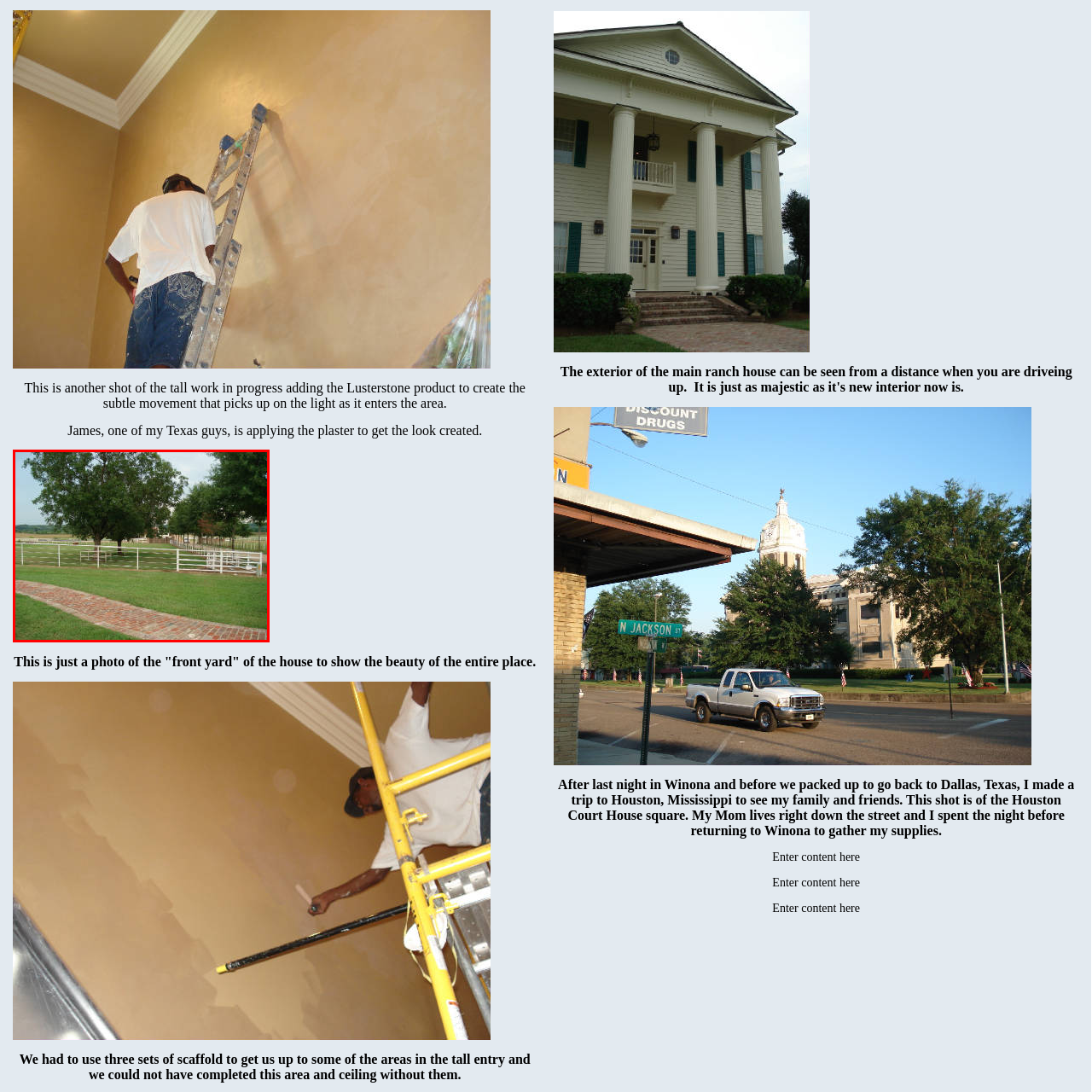Thoroughly describe the contents of the picture within the red frame.

The image captures a serene outdoor scene featuring a well-maintained yard. In the foreground, a winding brick pathway leads the viewer's eye through the lush green grass. The pathway is bordered by a white wooden fence that outlines the property, creating a charming and inviting atmosphere. 

To the left of the image, a large, leafy tree provides a splash of shade, adding to the tranquility of the setting. In the background, beyond the fence, there are hints of additional vegetation and a gently rolling landscape, suggesting a rural environment that complements the peaceful scene. This image highlights the beauty of the outdoors, perfect for leisurely strolls or quiet moments of reflection.